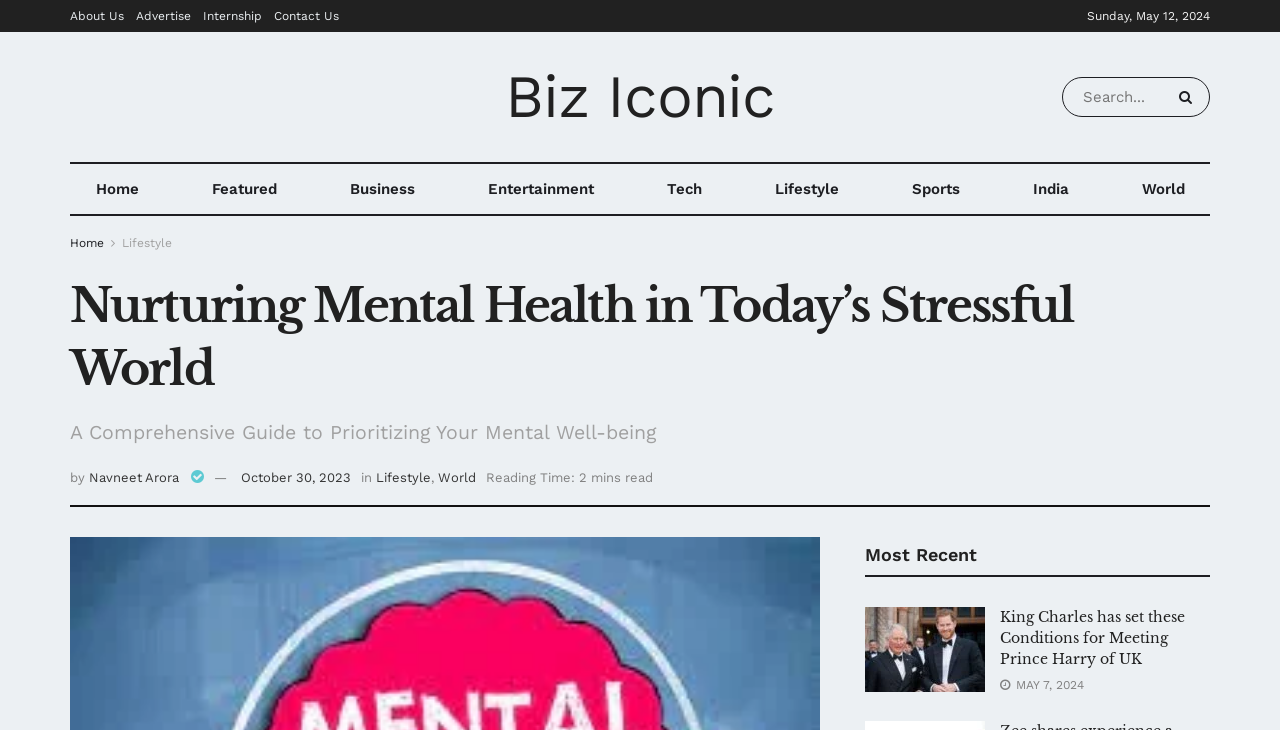Please identify the bounding box coordinates of the region to click in order to complete the task: "Search for something". The coordinates must be four float numbers between 0 and 1, specified as [left, top, right, bottom].

[0.83, 0.105, 0.945, 0.16]